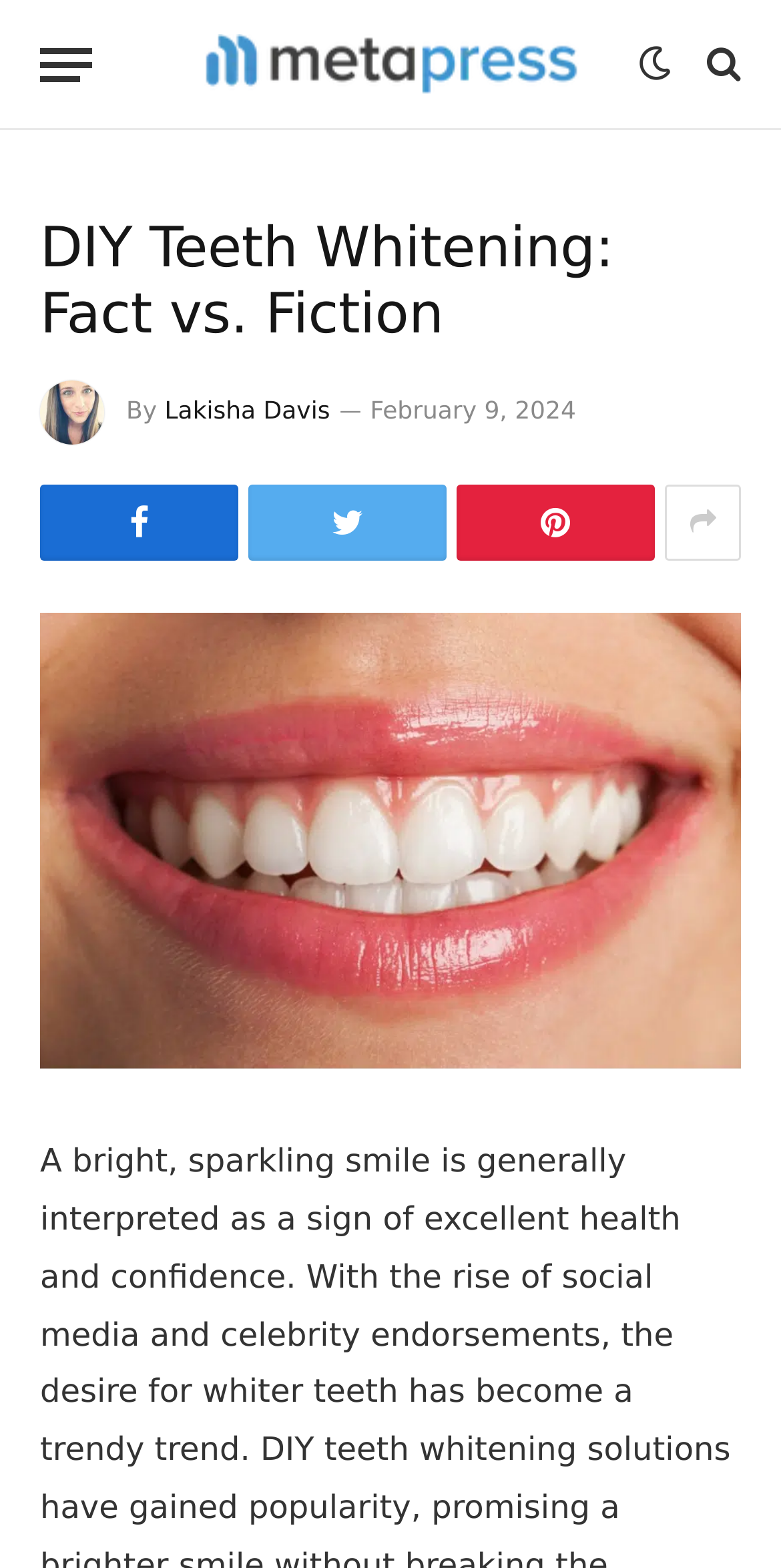What is the date of the article?
Please provide a detailed and thorough answer to the question.

I found the date of the article by looking at the time element, which contains the text 'February 9, 2024'.